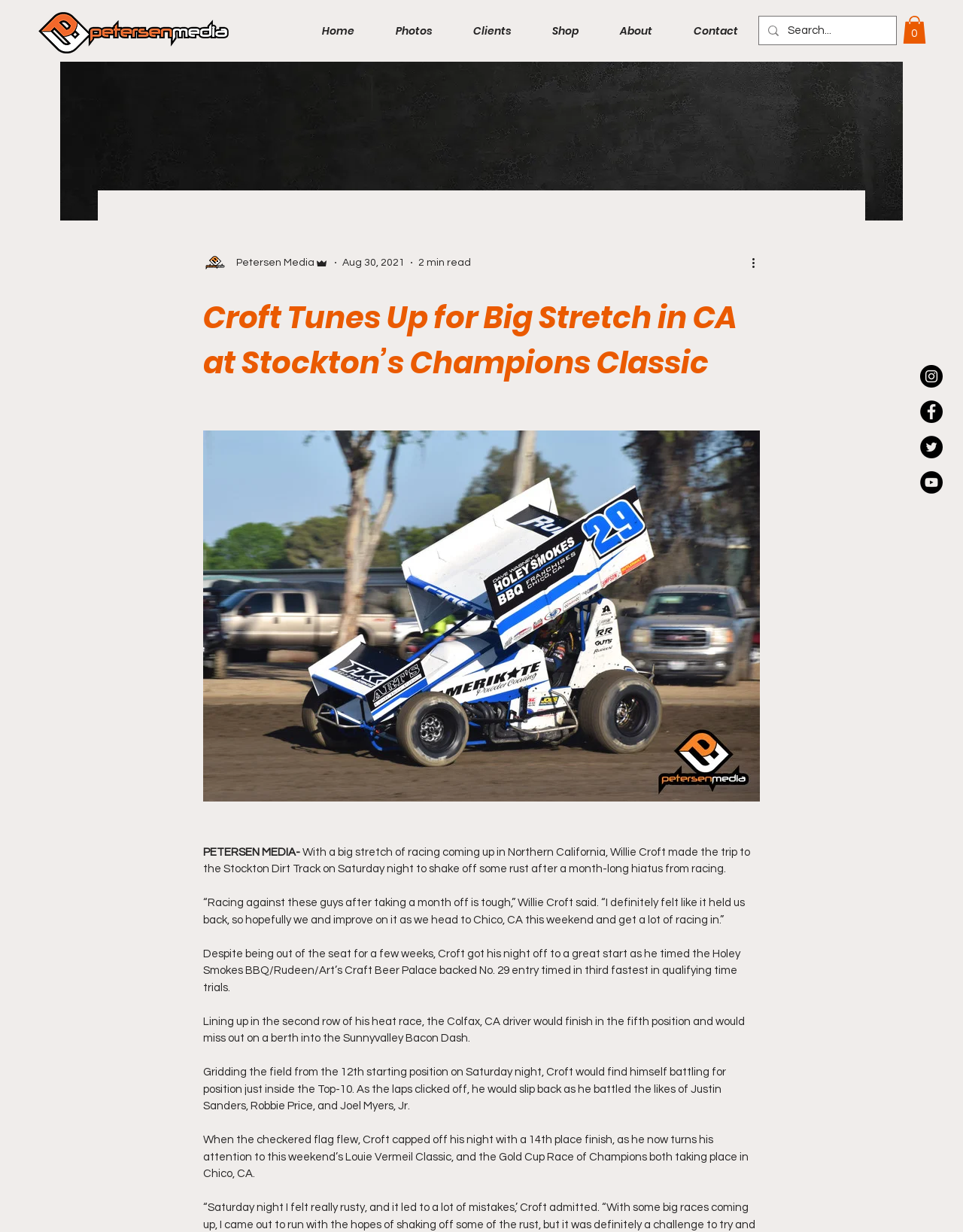Identify the bounding box of the UI element described as follows: "aria-label="Search..." name="q" placeholder="Search..."". Provide the coordinates as four float numbers in the range of 0 to 1 [left, top, right, bottom].

[0.818, 0.013, 0.898, 0.036]